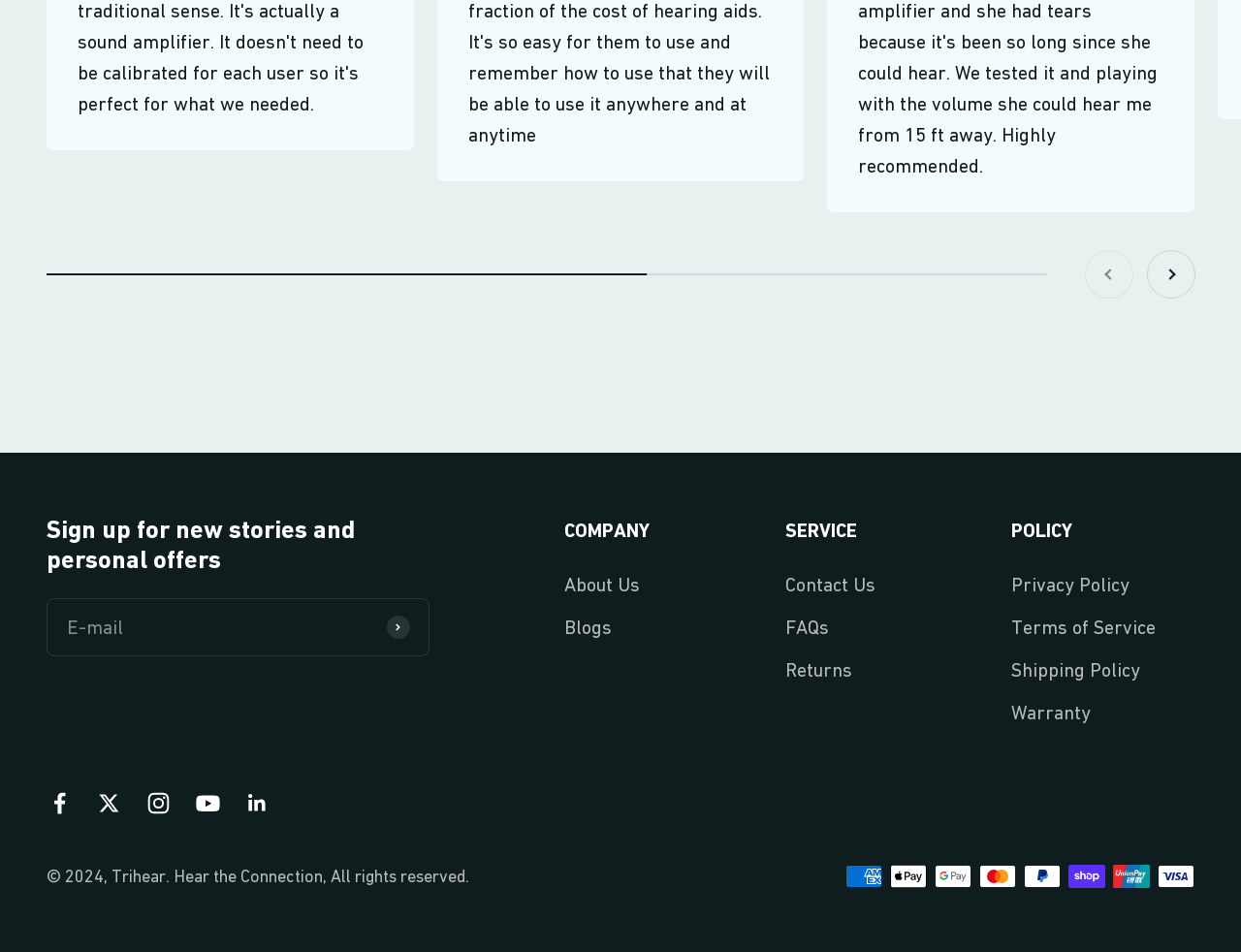Pinpoint the bounding box coordinates of the clickable area necessary to execute the following instruction: "Enter your email address". The coordinates should be given as four float numbers between 0 and 1, namely [left, top, right, bottom].

[0.038, 0.628, 0.346, 0.689]